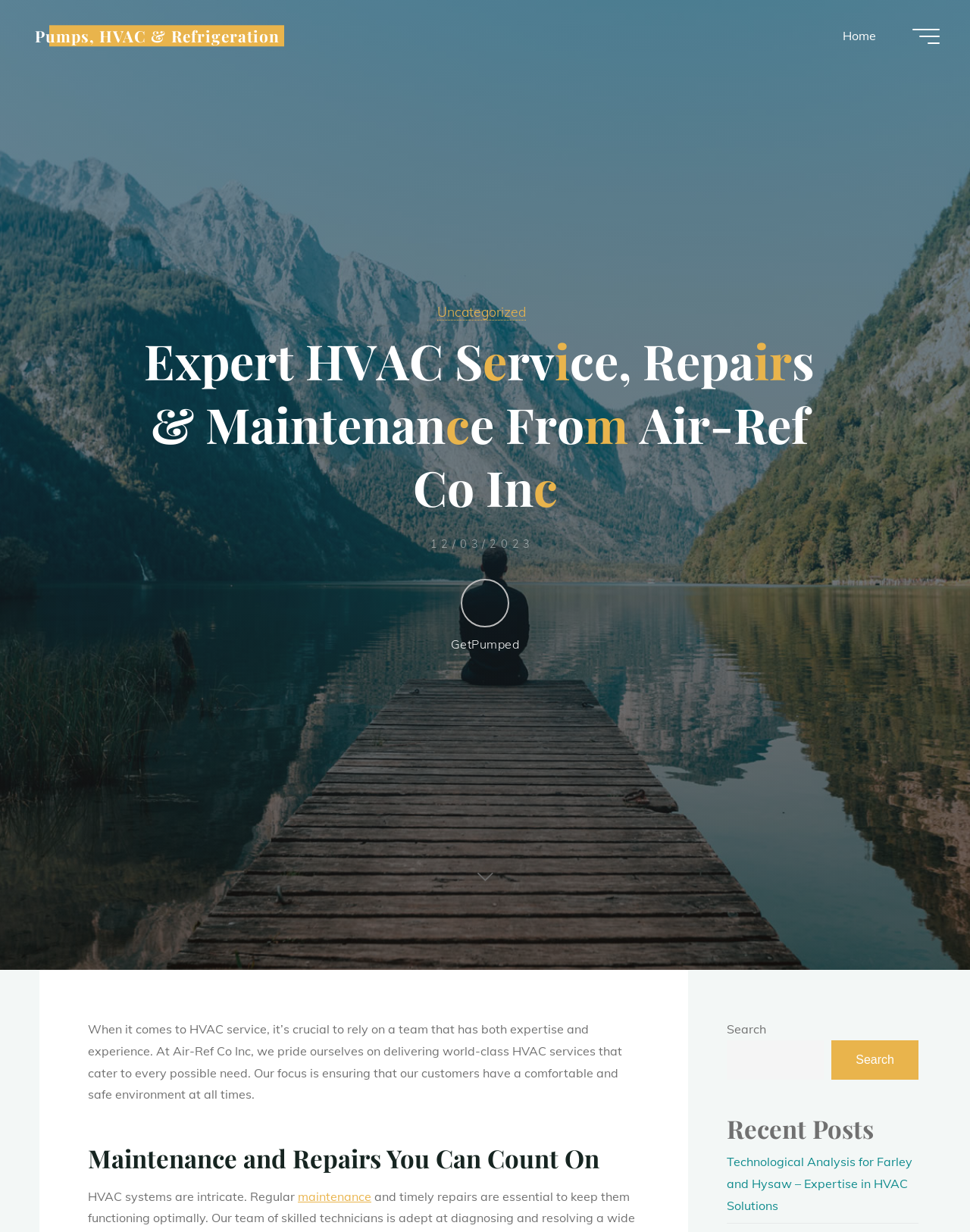Provide a thorough description of the webpage you see.

The webpage is about Air-Ref Co Inc, a company that provides expert HVAC services, repairs, and maintenance. At the top, there is a navigation menu with a "Top Menu" label, containing a "Home" link. Below the navigation menu, there is a button with no label. 

On the left side, there is a section with a series of emphasized texts, which appear to be a list of abbreviations or acronyms, including "E H V A C", "R r v", "R R", "M n", "F r o m", and "A r - R f". 

To the right of this section, there is a paragraph of text that describes the company's HVAC services, emphasizing their expertise and experience. Below this paragraph, there is a heading "Maintenance and Repairs You Can Count On", followed by a sentence that highlights the importance of regular maintenance for HVAC systems. The word "maintenance" is a link.

Further down, there is a search box with a "Search" button and a heading "Recent Posts". Below the search box, there is a link to a recent post titled "Technological Analysis for Farley and Hysaw – Expertise in HVAC Solutions". At the very bottom, there is a "Back to Top" link with two arrow icons.

There are also several other links and buttons scattered throughout the page, including a "GetPumped" link, a "Pumps, HVAC & Refrigeration" link, and a "Read more" link. Additionally, there is a time element displaying the date "12/03/2023".